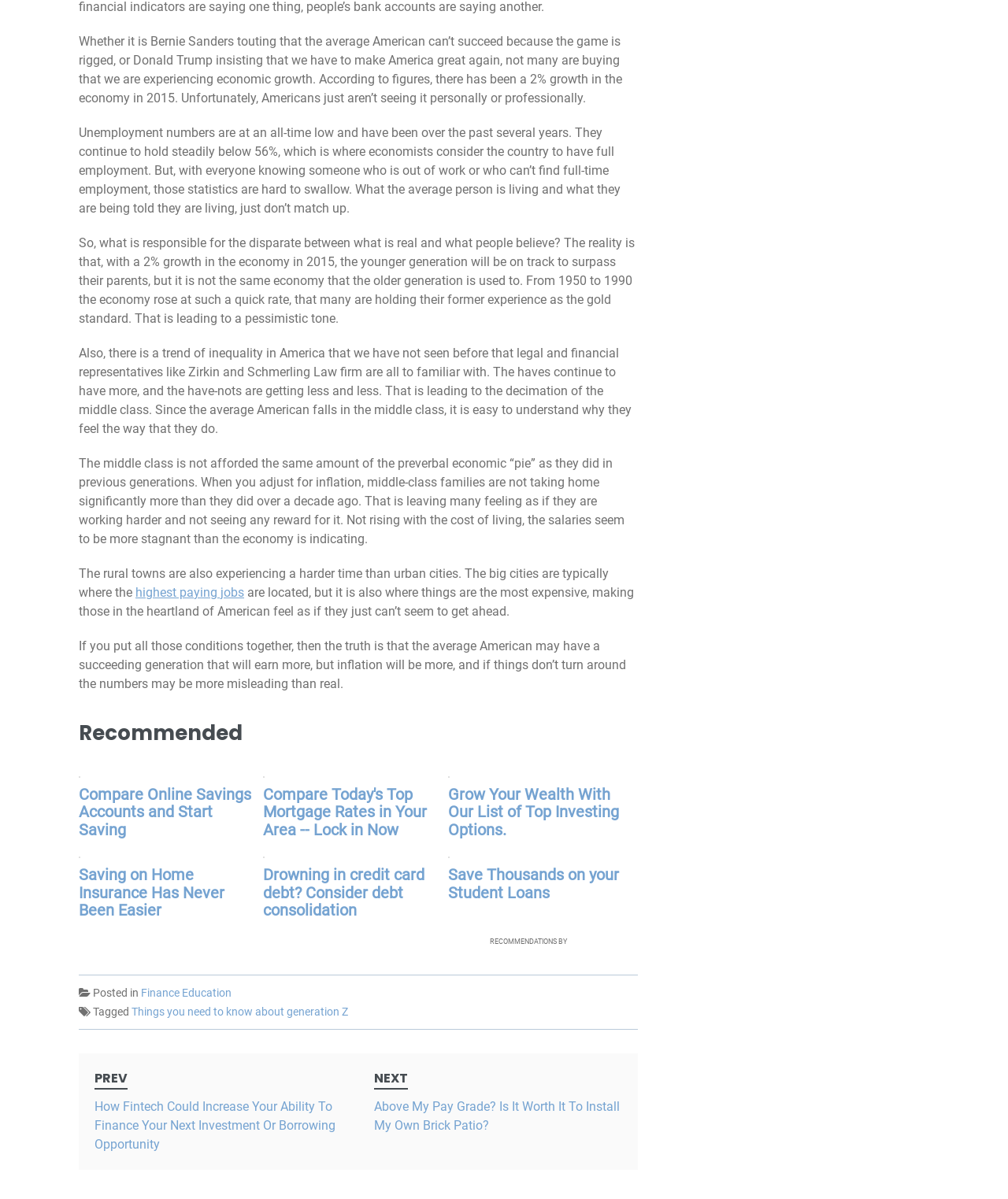Specify the bounding box coordinates of the element's area that should be clicked to execute the given instruction: "Click on the link to compare online savings accounts". The coordinates should be four float numbers between 0 and 1, i.e., [left, top, right, bottom].

[0.078, 0.647, 0.261, 0.699]